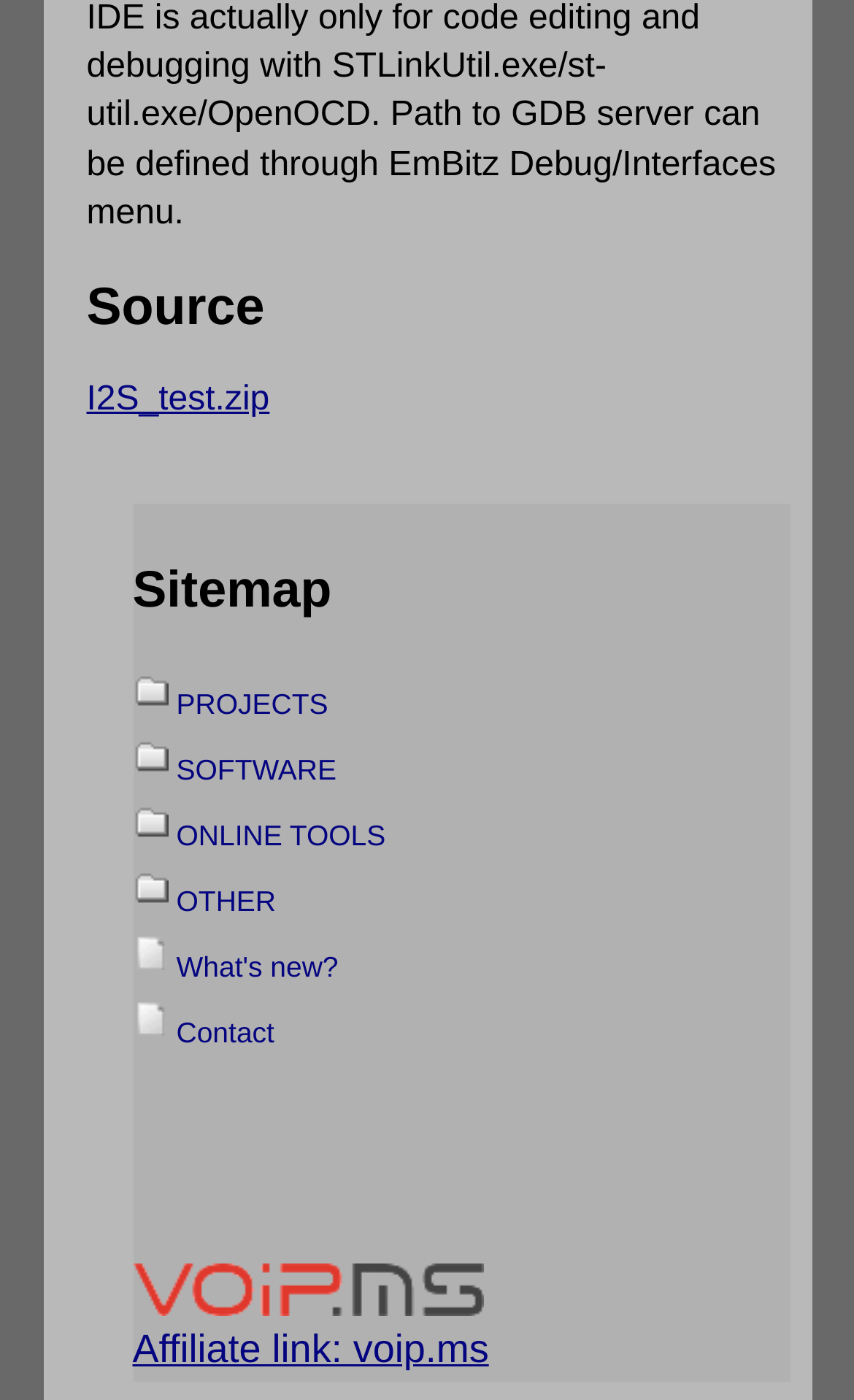Indicate the bounding box coordinates of the clickable region to achieve the following instruction: "Click on 'I2S_test.zip'."

[0.101, 0.272, 0.316, 0.299]